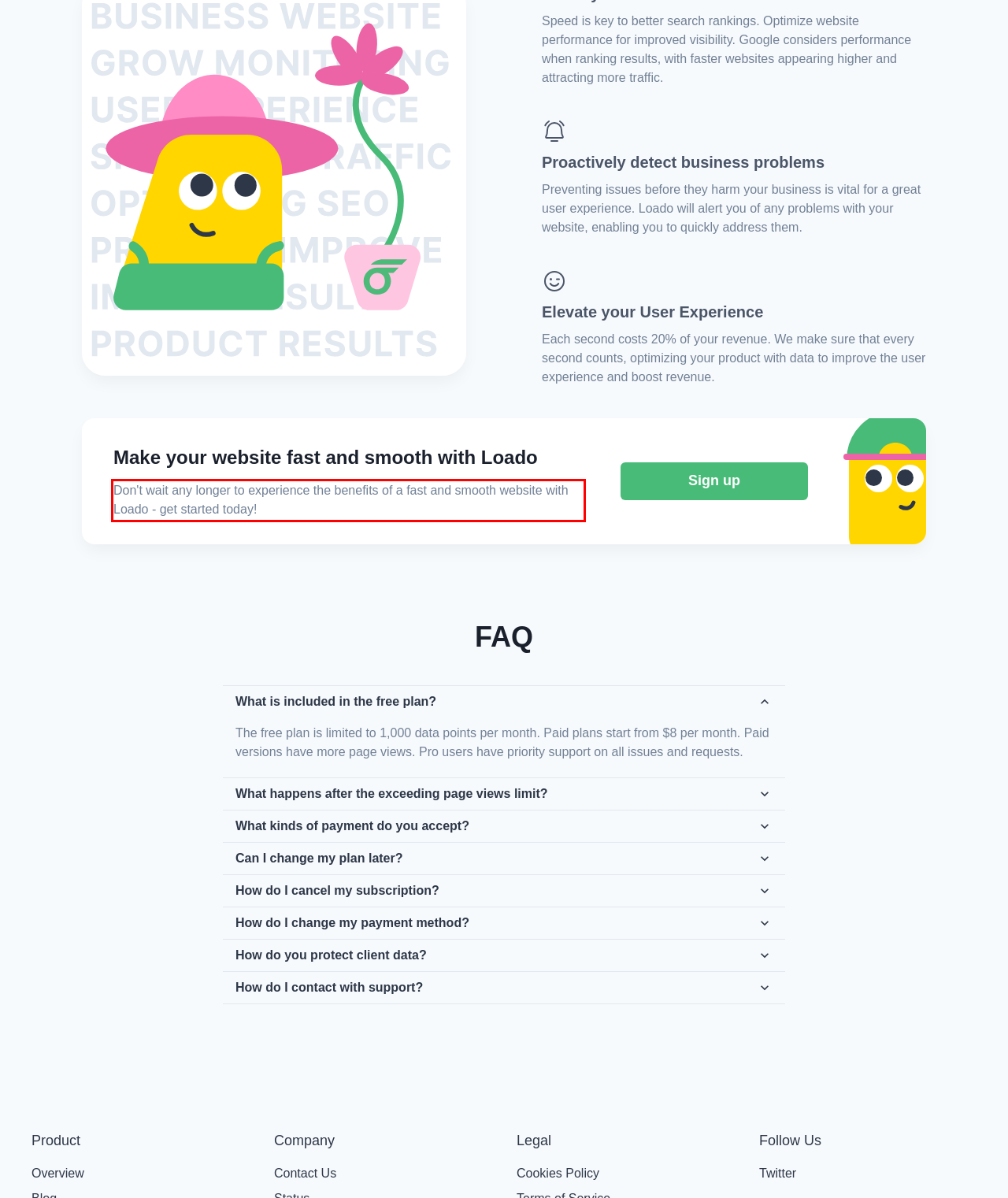Please look at the screenshot provided and find the red bounding box. Extract the text content contained within this bounding box.

Don't wait any longer to experience the benefits of a fast and smooth website with Loado - get started today!